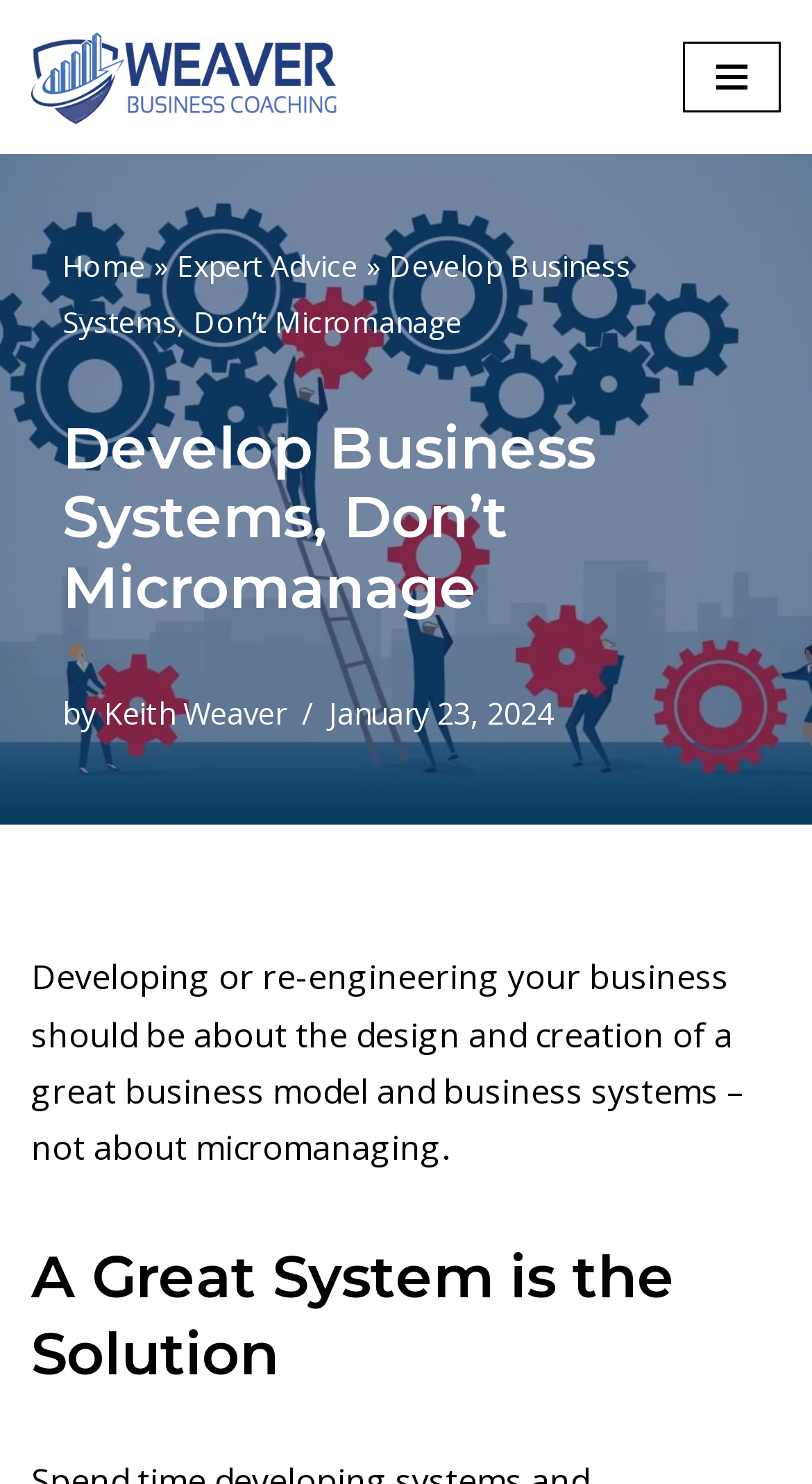What is the title of the second section of the article?
Please respond to the question with a detailed and thorough explanation.

I found the answer by looking at the heading element with the text 'A Great System is the Solution' which is located below the main content area of the webpage.